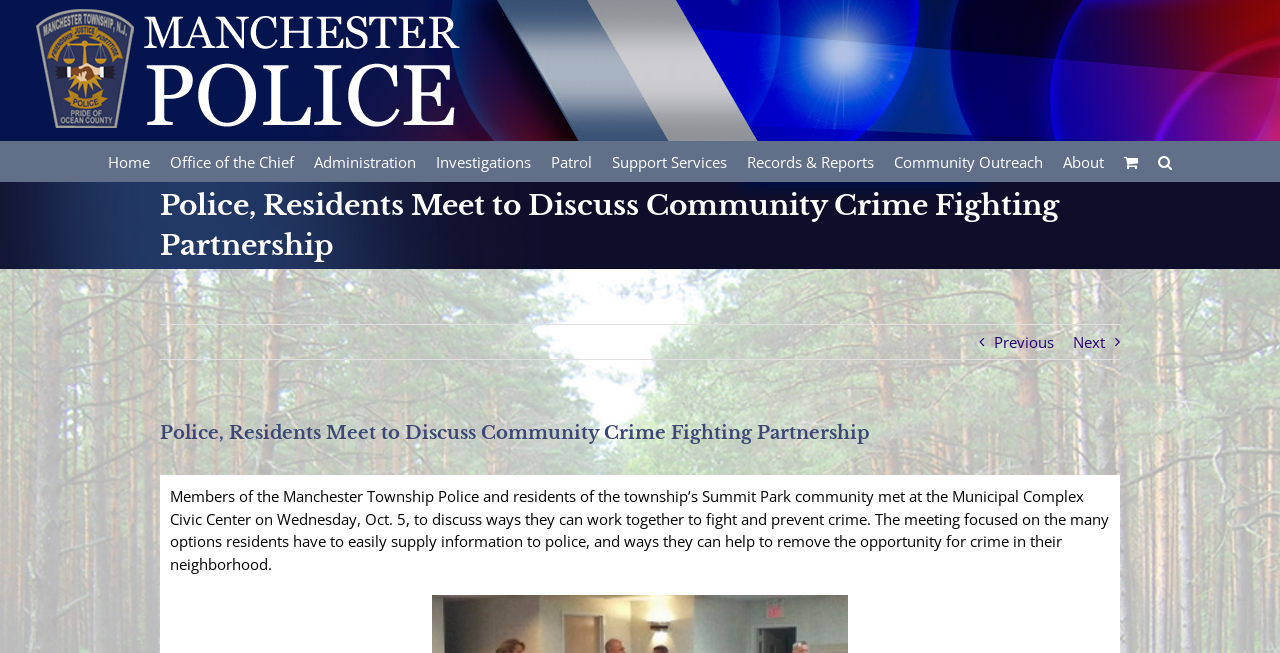Please identify the bounding box coordinates of the region to click in order to complete the given instruction: "Search". The coordinates should be four float numbers between 0 and 1, i.e., [left, top, right, bottom].

[0.905, 0.216, 0.916, 0.277]